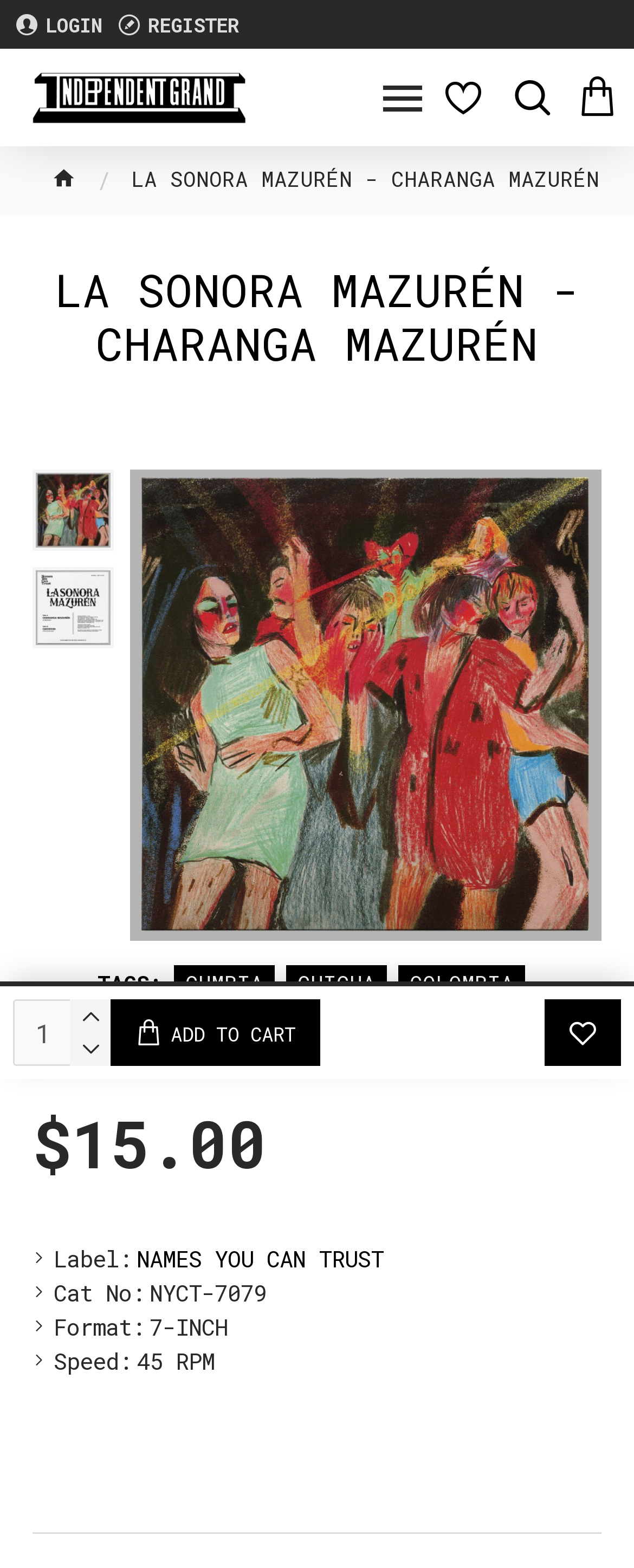Please identify the bounding box coordinates of the element that needs to be clicked to execute the following command: "Click on REVIEW". Provide the bounding box using four float numbers between 0 and 1, formatted as [left, top, right, bottom].

[0.051, 0.647, 0.949, 0.683]